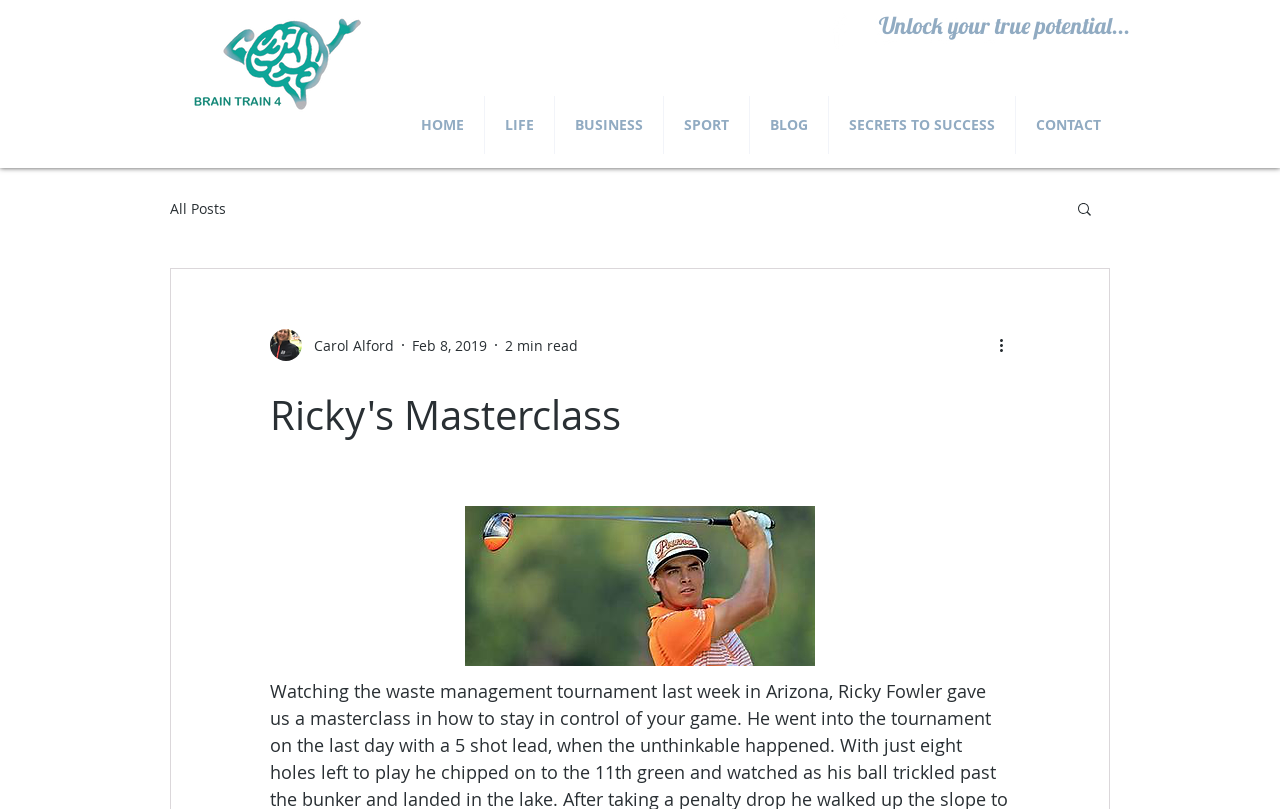Use a single word or phrase to answer the question:
What is the color of the Facebook icon?

White